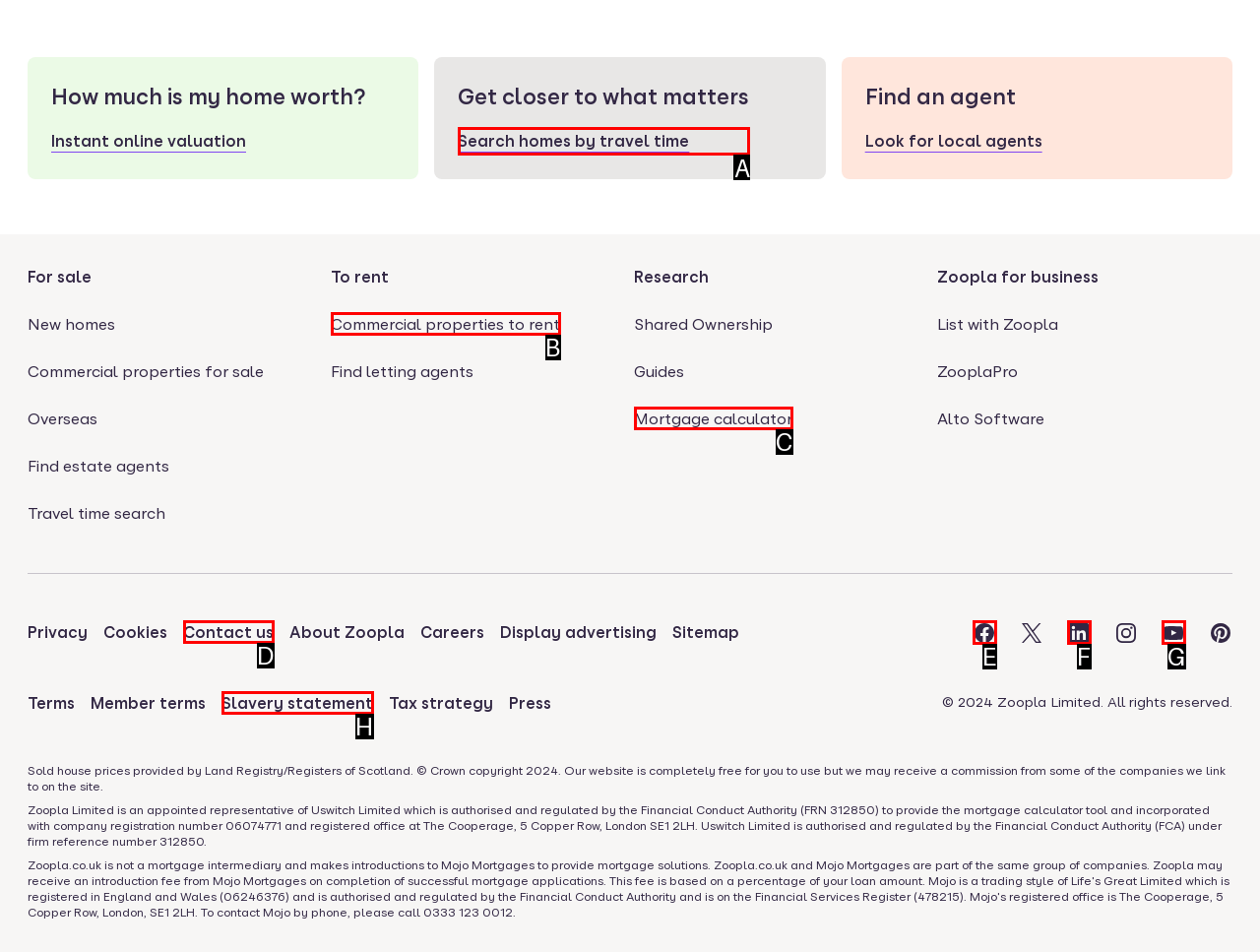Select the appropriate bounding box to fulfill the task: Search homes by travel time Respond with the corresponding letter from the choices provided.

A